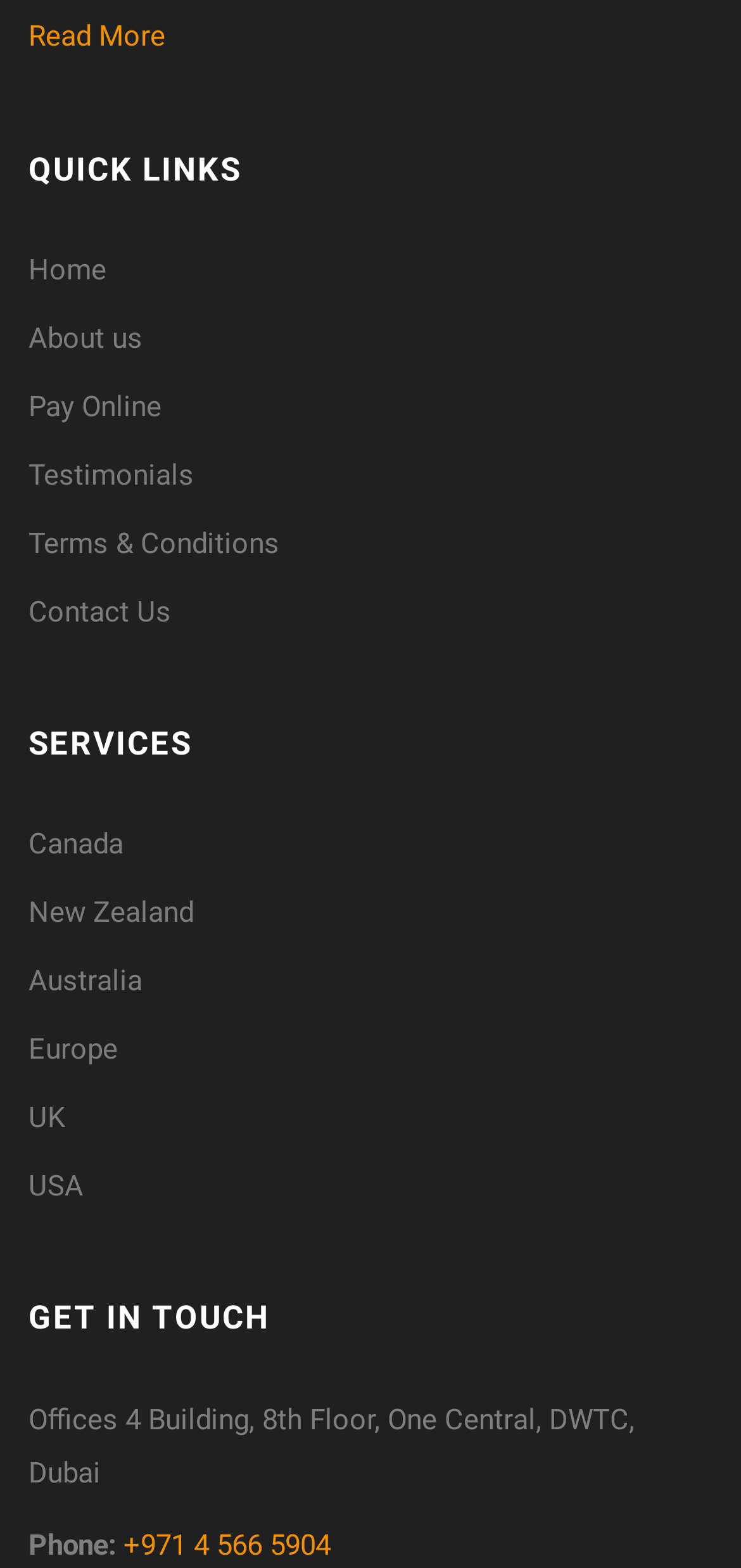Using the format (top-left x, top-left y, bottom-right x, bottom-right y), provide the bounding box coordinates for the described UI element. All values should be floating point numbers between 0 and 1: Open Search

None